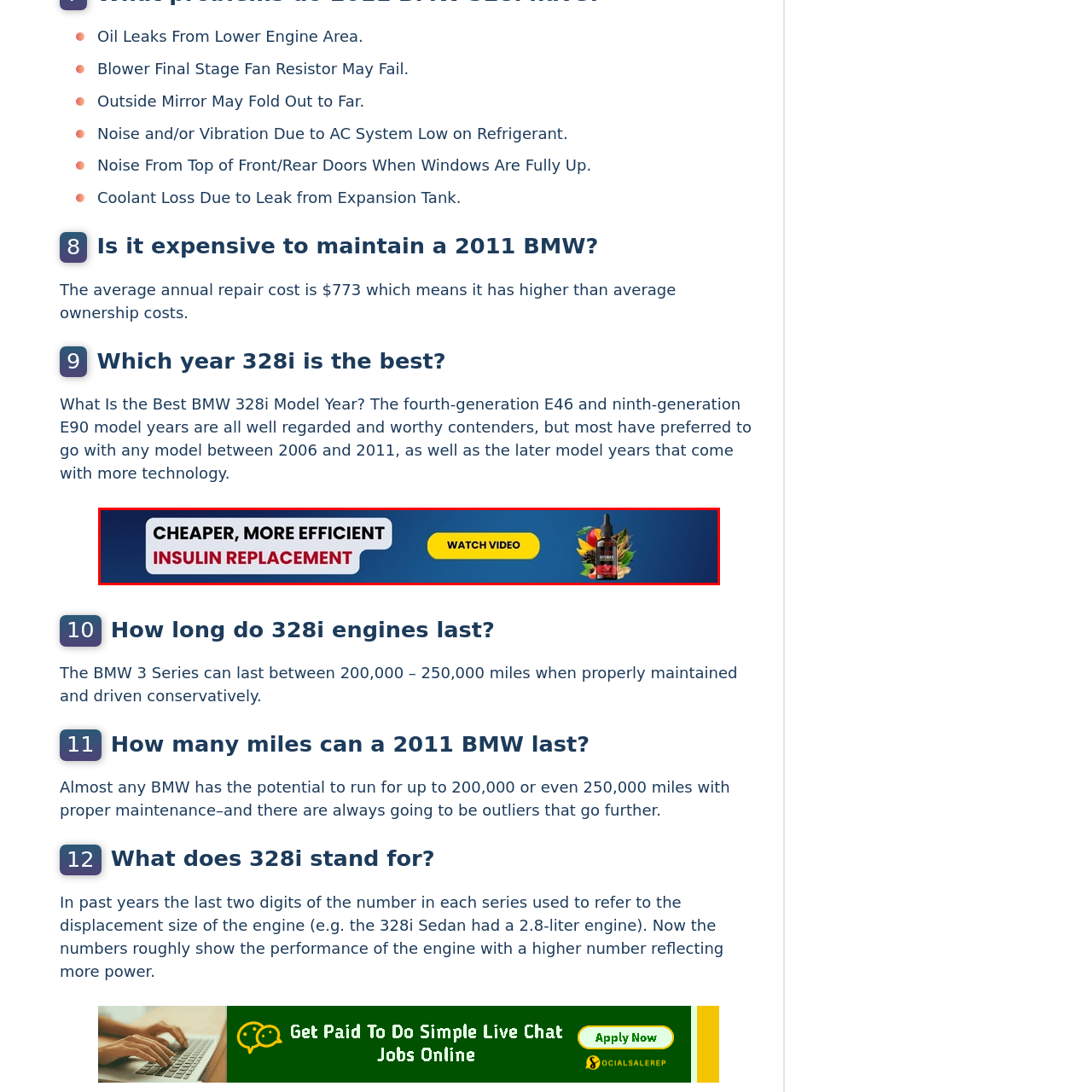What is the product replacing?
Observe the image within the red bounding box and give a detailed and thorough answer to the question.

The caption states that the product is a 'cost-effective and efficient replacement for insulin', implying that the product is an alternative to insulin.